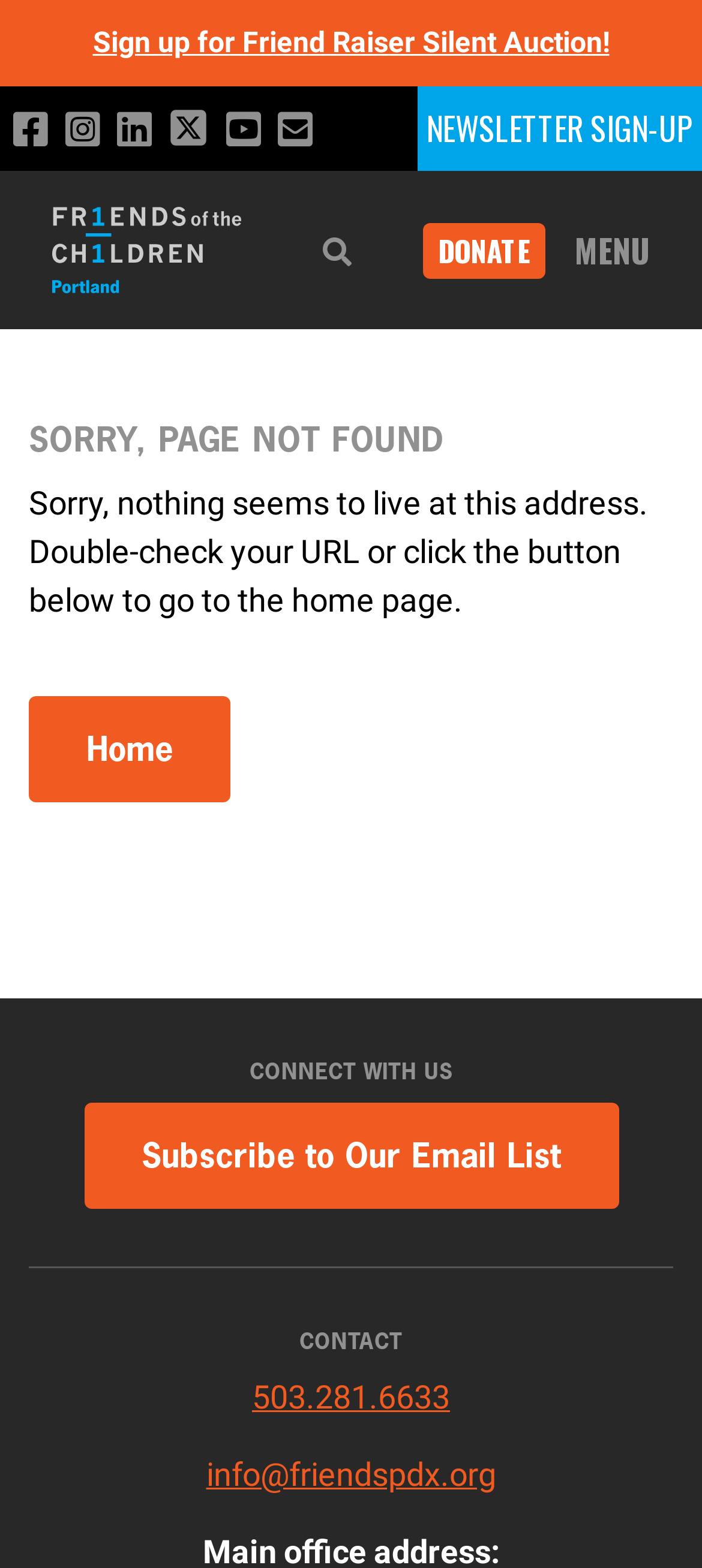What is the email address to contact?
Look at the image and answer with only one word or phrase.

info@friendspdx.org